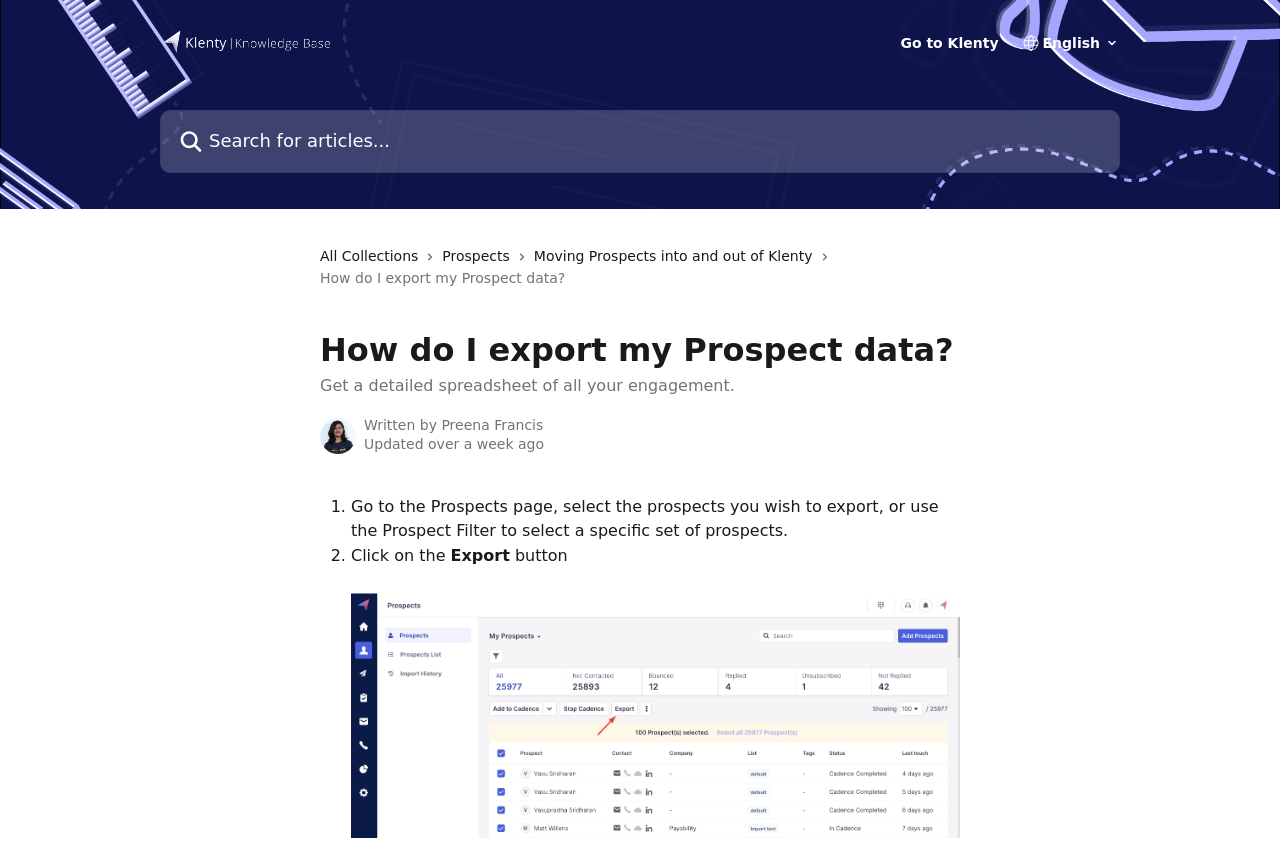Respond to the following question with a brief word or phrase:
What is the purpose of the 'Export' button?

To export prospect data